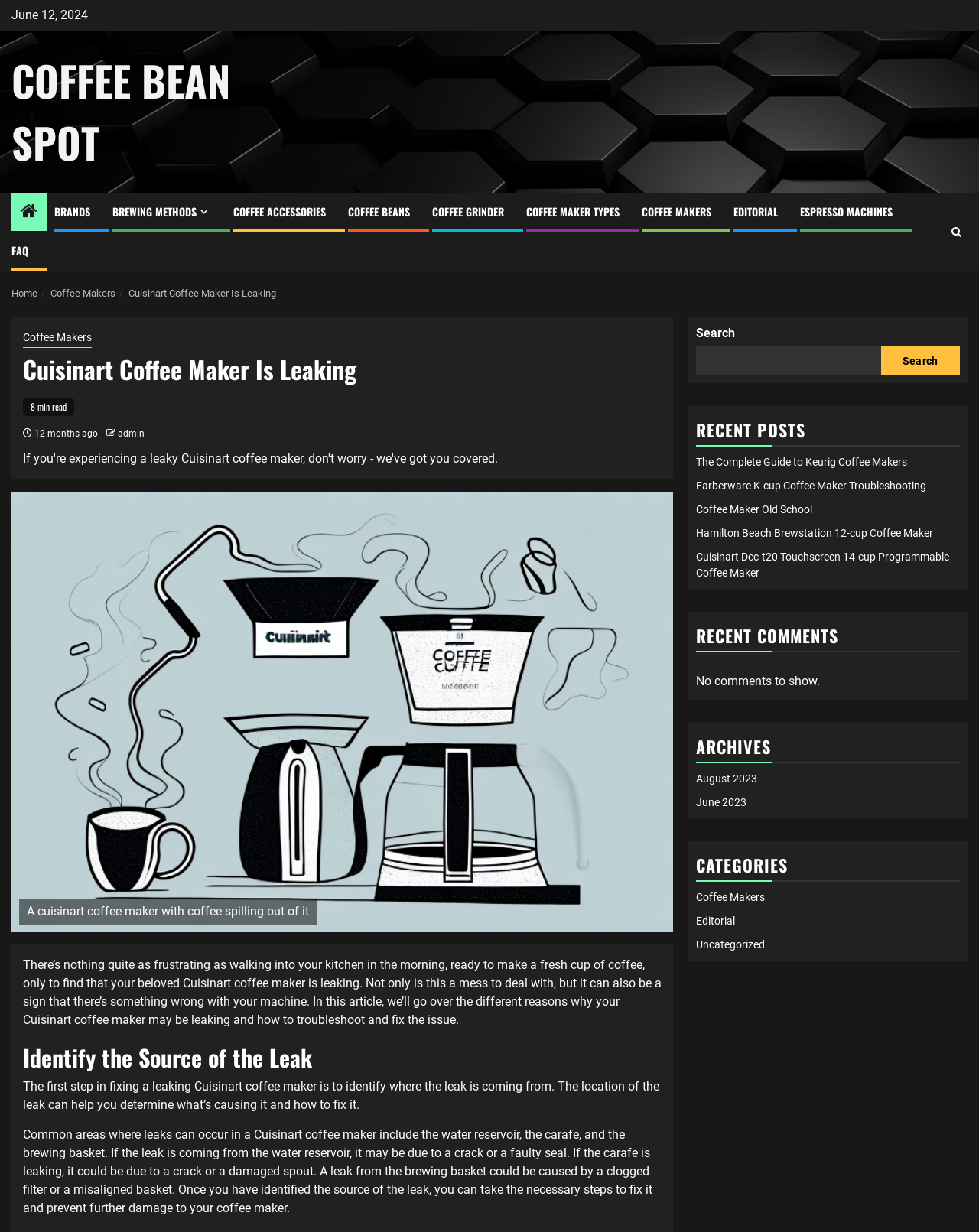Find the bounding box coordinates for the element that must be clicked to complete the instruction: "View the 'RECENT POSTS'". The coordinates should be four float numbers between 0 and 1, indicated as [left, top, right, bottom].

[0.711, 0.336, 0.98, 0.362]